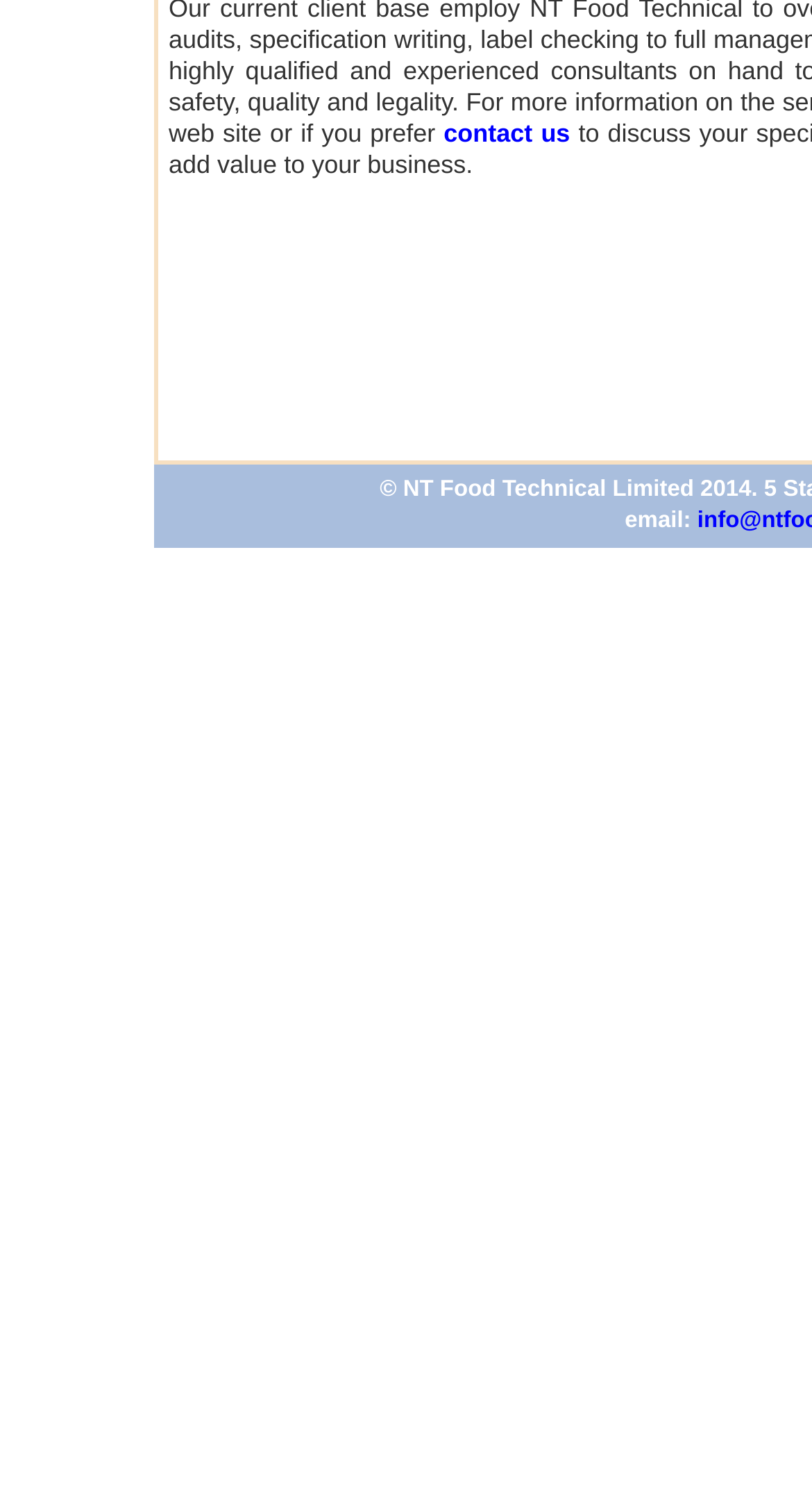Find the bounding box coordinates for the HTML element described as: "contact us". The coordinates should consist of four float values between 0 and 1, i.e., [left, top, right, bottom].

[0.627, 0.241, 0.885, 0.272]